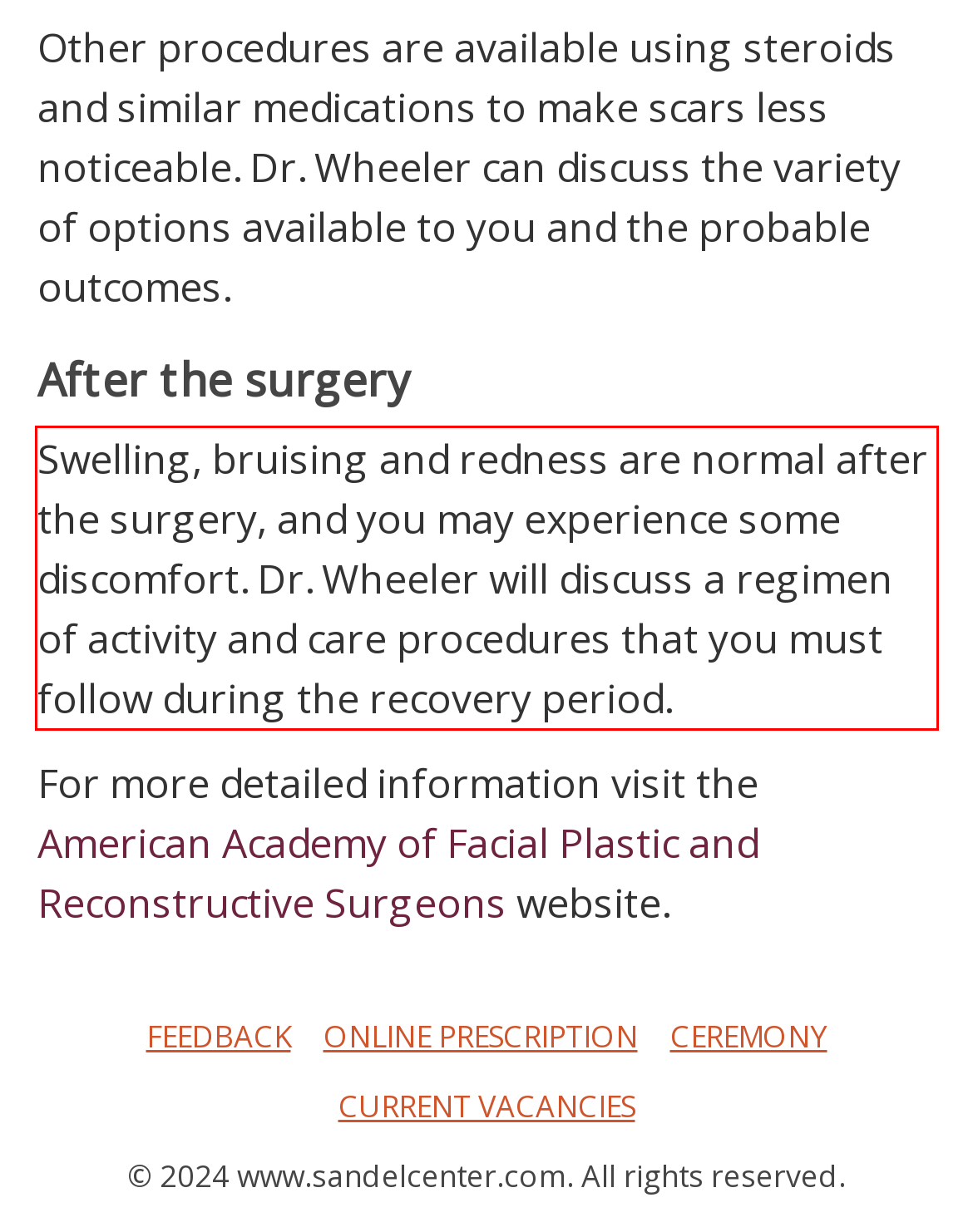You are given a screenshot with a red rectangle. Identify and extract the text within this red bounding box using OCR.

Swelling, bruising and redness are normal after the surgery, and you may experience some discomfort. Dr. Wheeler will discuss a regimen of activity and care procedures that you must follow during the recovery period.